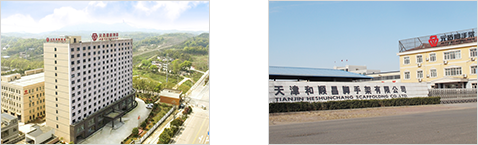What is the name of the company on the factory building?
Based on the image, please offer an in-depth response to the question.

The right side of the image features a prominent factory building, with clear branding indicating 'Tianjin Huishunhong Scaffolding Co., Ltd.' This setup highlights the company's commitment to quality manufacturing and its position within the scaffolding industry.